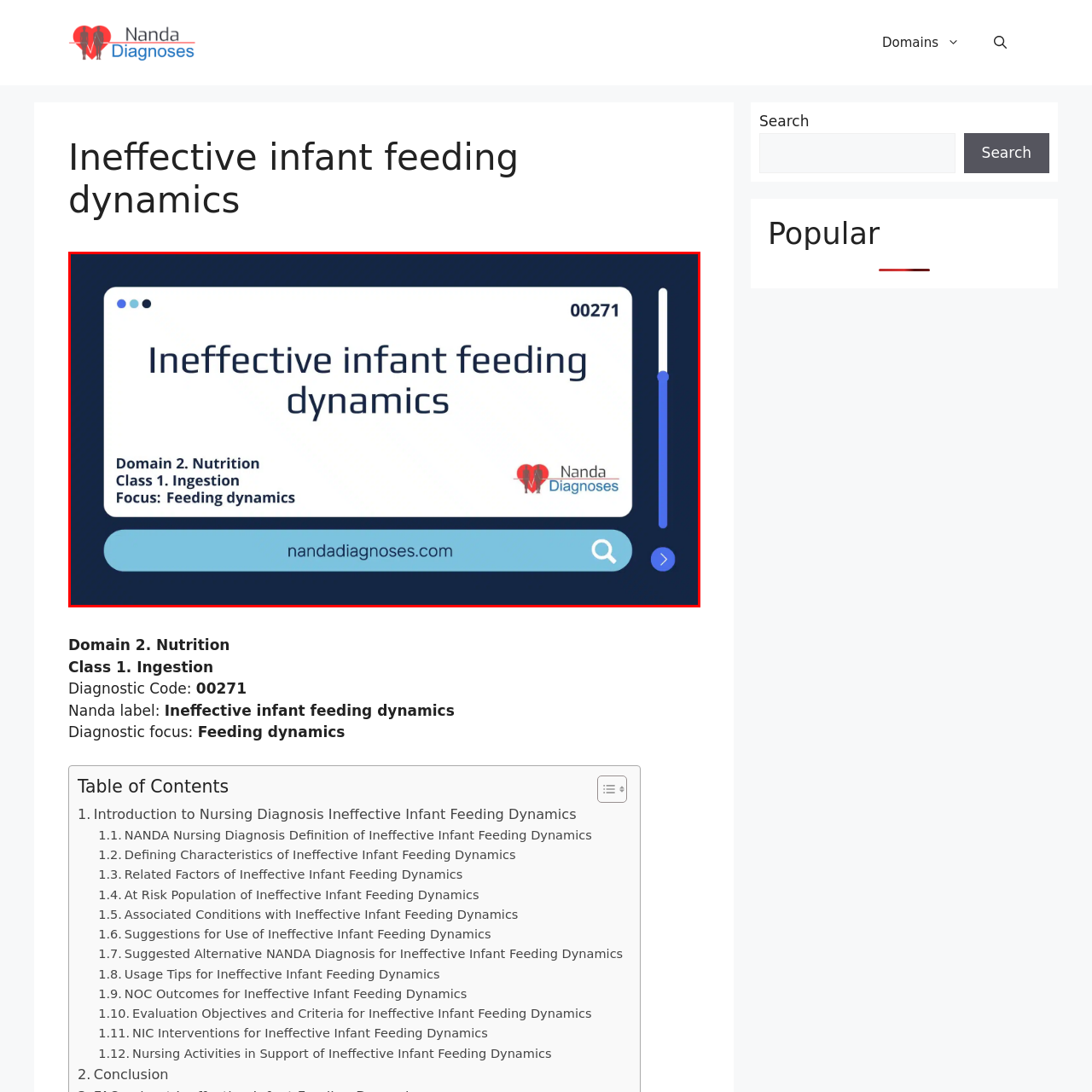Describe the scene captured within the highlighted red boundary in great detail.

The image presents a digital card summarizing a nursing diagnosis titled "Ineffective infant feeding dynamics." This diagnosis falls under Domain 2: Nutrition, with a specific focus on Class 1: Ingestion, emphasizing the importance of feeding dynamics. Displayed prominently is the diagnostic code "00271," indicative of categorization within a clinical framework. At the bottom of the card, the website link "nandadiagnoses.com" invites users to explore more about the diagnosis. The design features a sleek, modern interface with a dark background that enhances readability, showcasing its relevance in the nursing and healthcare context.